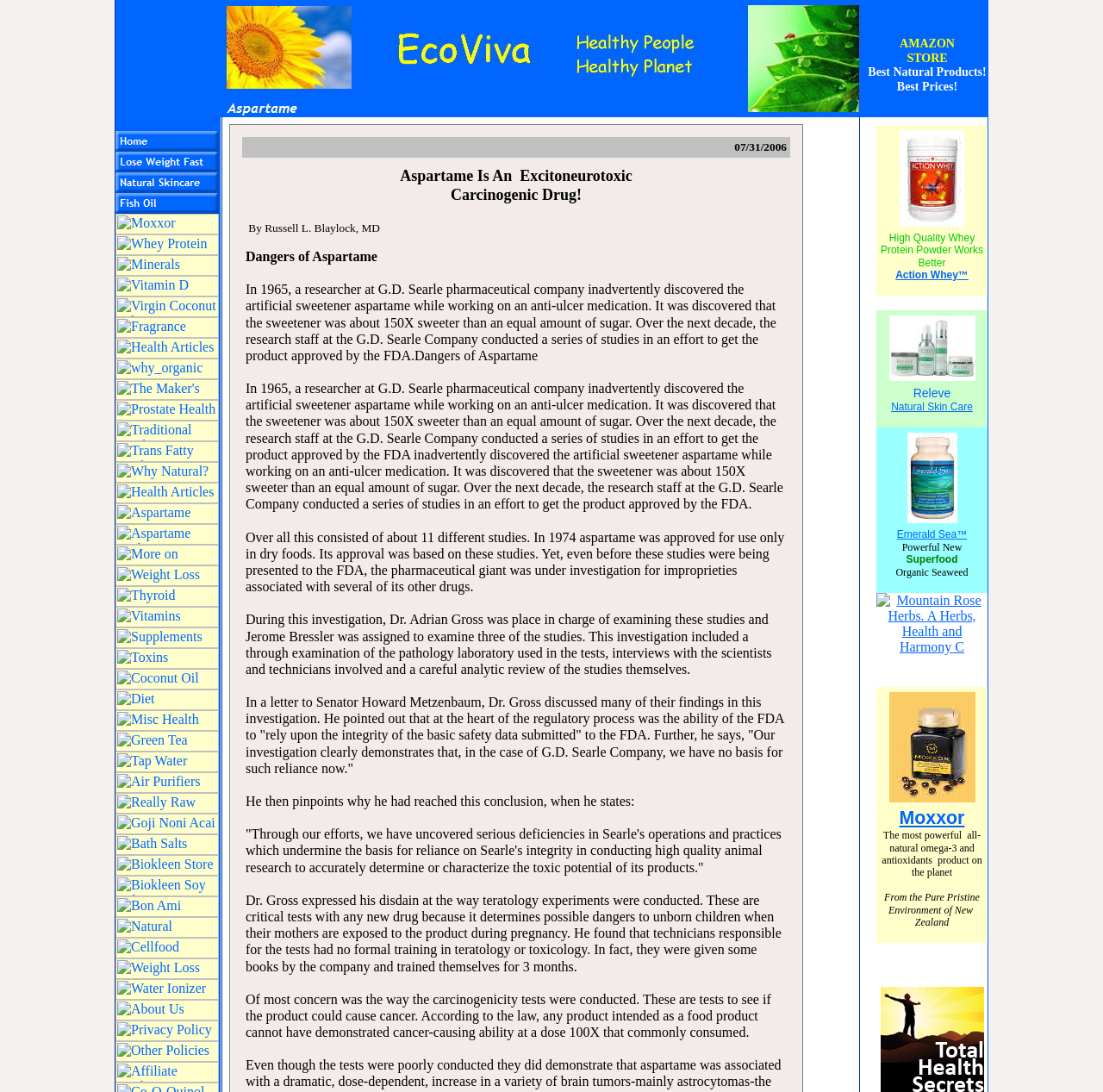Are all health topics on this website related to nutrition?
Based on the visual information, provide a detailed and comprehensive answer.

While some health topics on the webpage are related to nutrition, such as 'Fish Oil' and 'Whey Protein', others are not, such as 'Prostate Health' and 'Natural Skincare', which suggest that not all health topics on this website are related to nutrition.